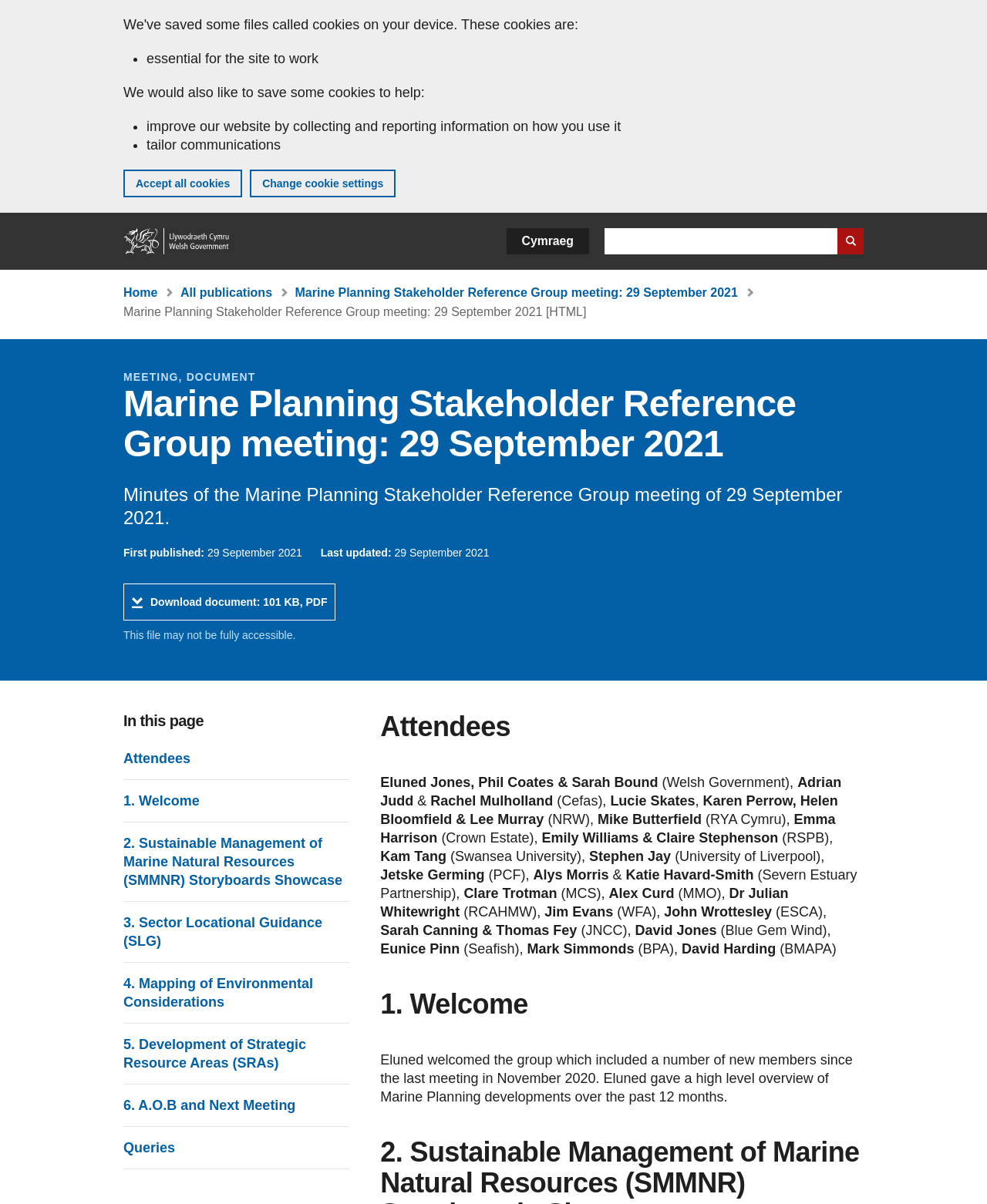Determine the bounding box coordinates of the clickable region to follow the instruction: "Search GOV.WALES".

[0.612, 0.19, 0.875, 0.211]